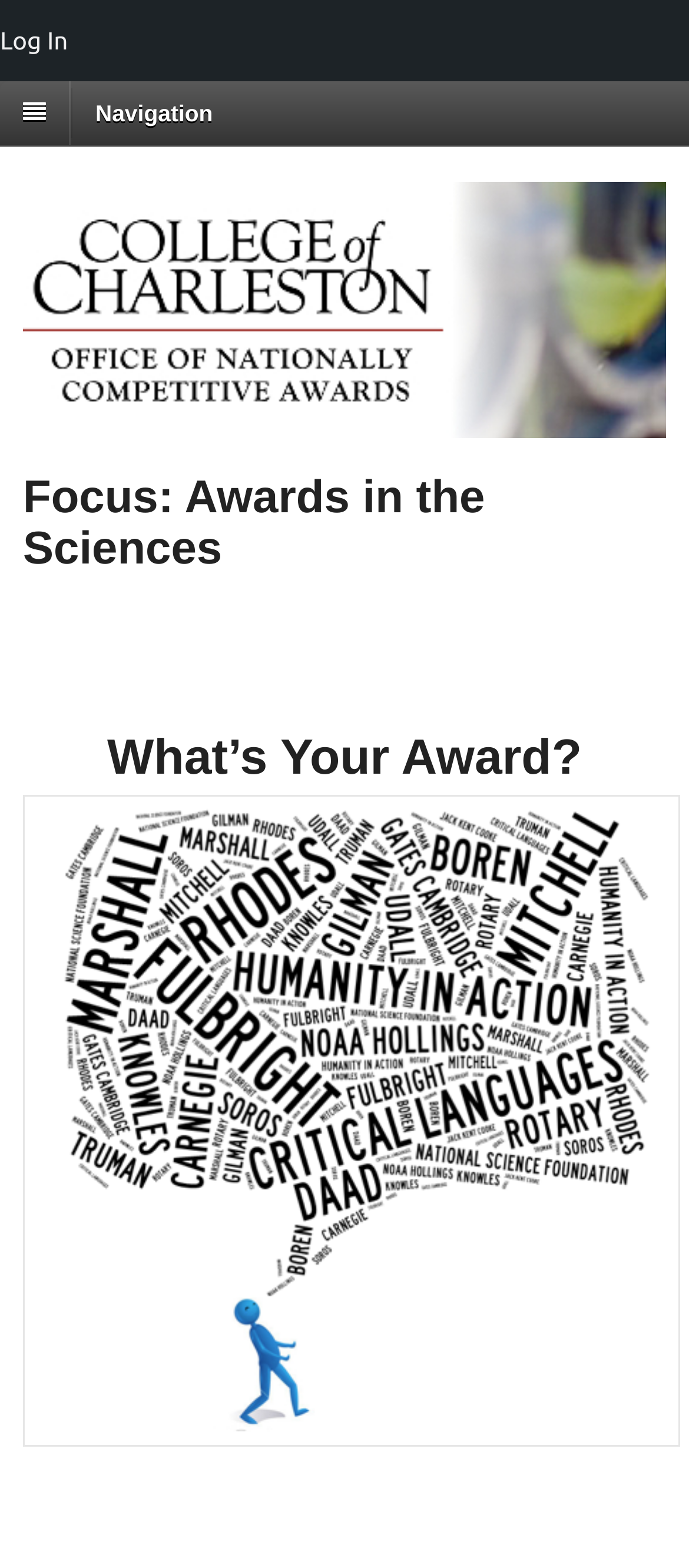Using the webpage screenshot, locate the HTML element that fits the following description and provide its bounding box: "Log In".

[0.0, 0.0, 0.099, 0.052]